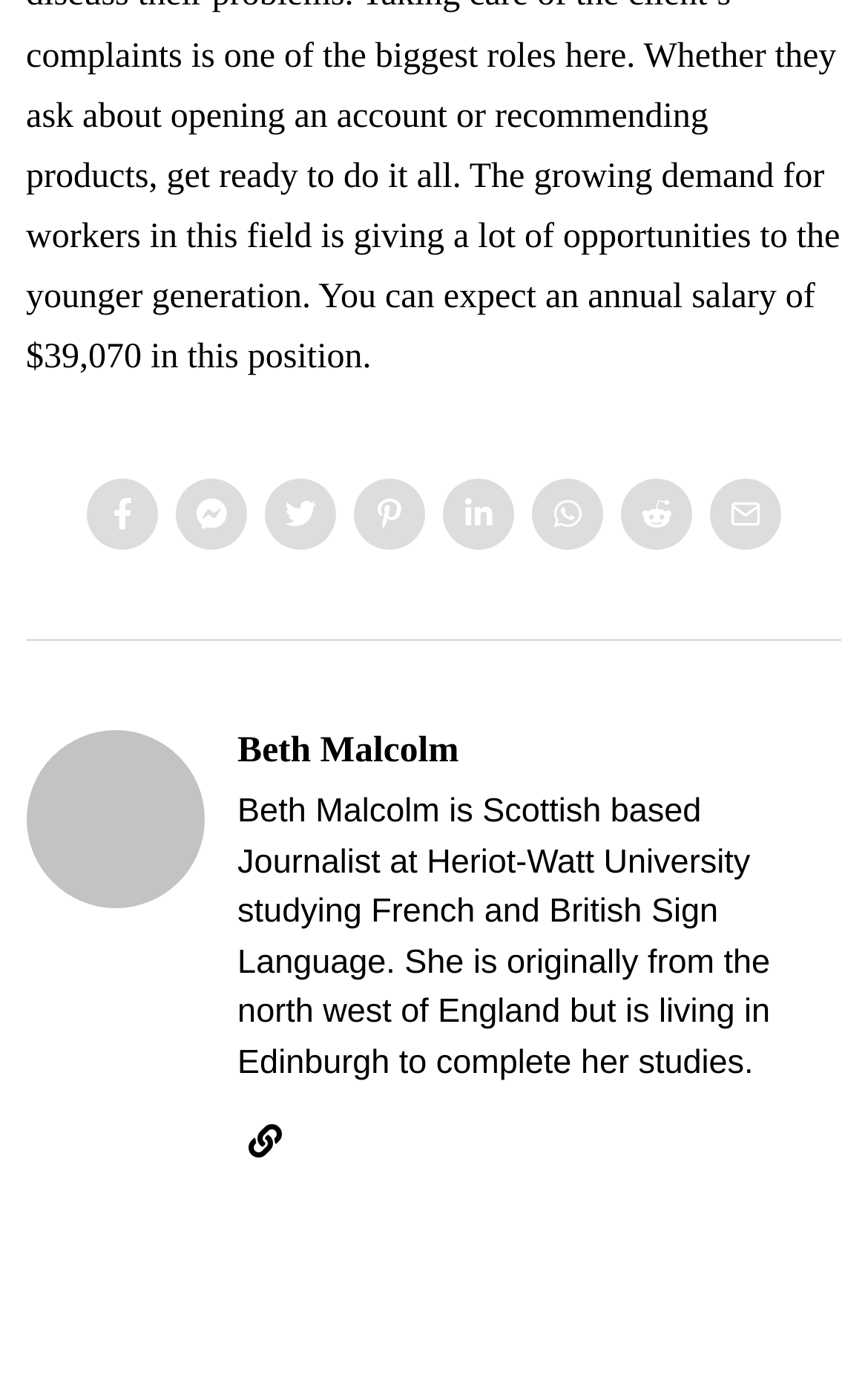Please give a short response to the question using one word or a phrase:
How many paragraphs of text are there about Beth Malcolm?

2